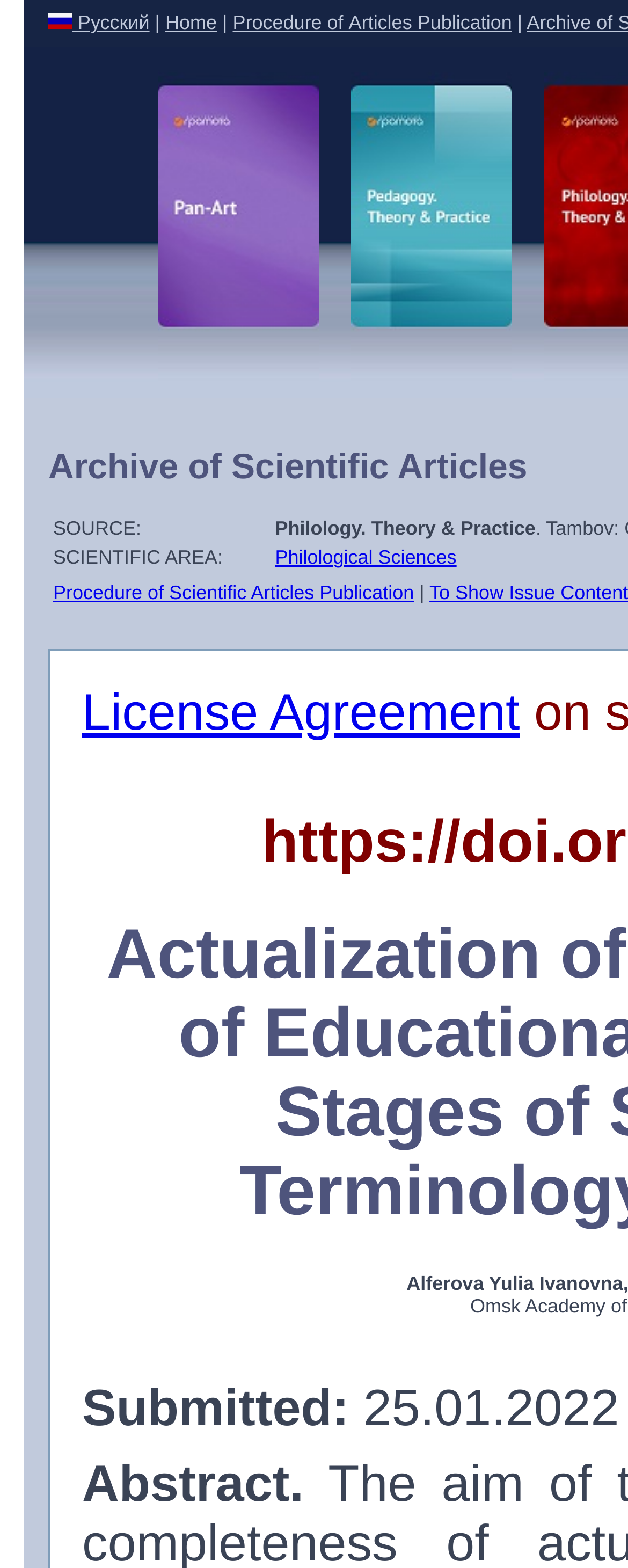Give a full account of the webpage's elements and their arrangement.

The webpage appears to be a scientific article or research paper focused on the actualization of educational bilinguals' foreign-language professional lexicon. 

At the top left, there is a link to switch the language to "Русский" (Russian) accompanied by a small Russian flag icon. To the right of this link, there are three more links: "Home", a separator "|" character, and "Procedure of Аrticles Publication". The "Procedure of Аrticles Publication" link is further divided into two sub-links, "Pan-Art" and "Pedagogy. Theory & Practice", each with its own image.

Below these links, there are two table cells containing text: "SOURCE:" and "SCIENTIFIC AREA:". The "SCIENTIFIC AREA:" cell contains a link to "Philological Sciences". 

Further down, there are three more links: "Procedure of Scientific Articles Publication", "License Agreement", and another "Procedure of Scientific Articles Publication" link.